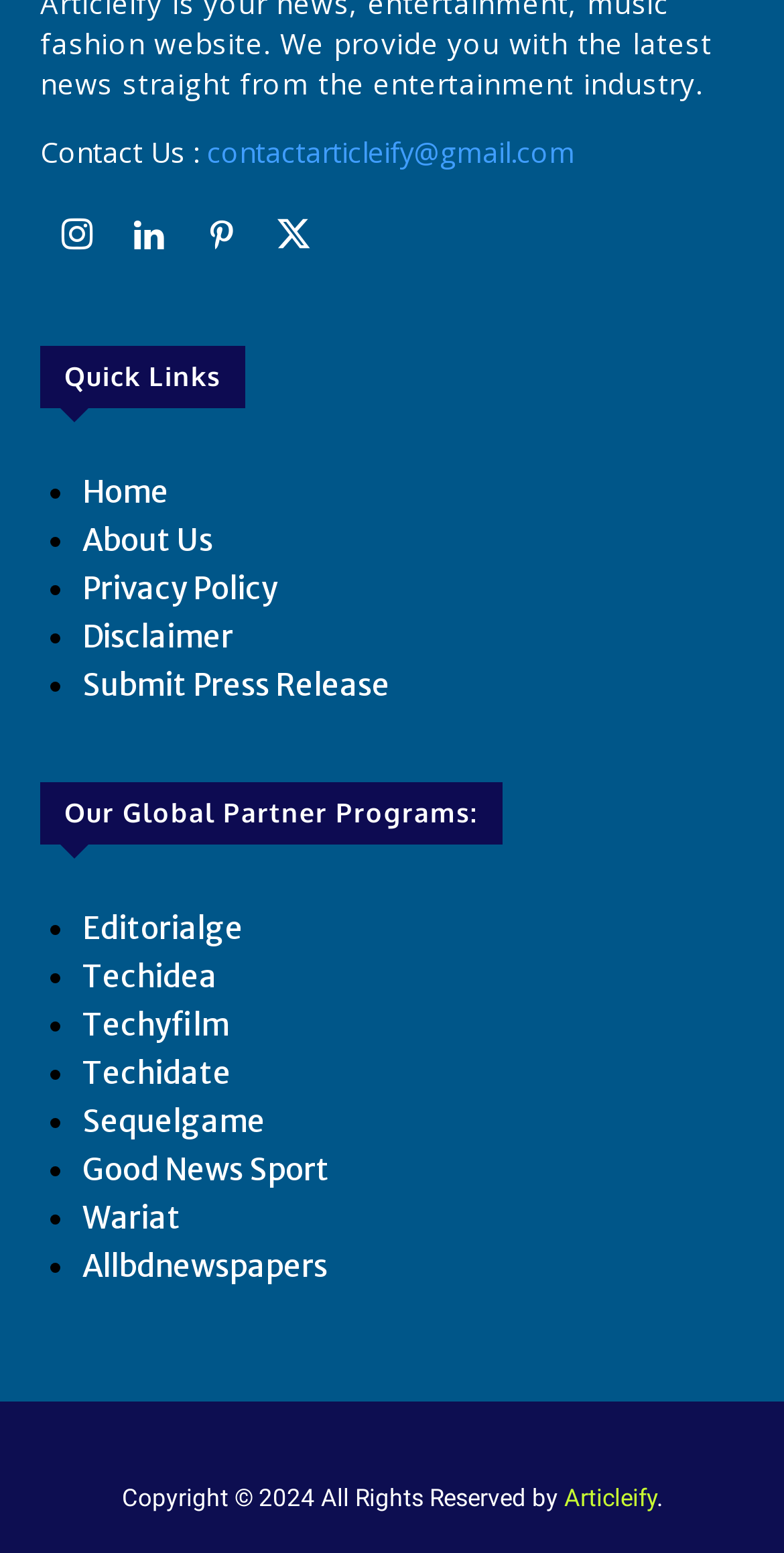What is the last global partner program listed?
With the help of the image, please provide a detailed response to the question.

I looked at the list of links under the 'Our Global Partner Programs:' heading and found that the last partner program listed is 'Allbdnewspapers'.